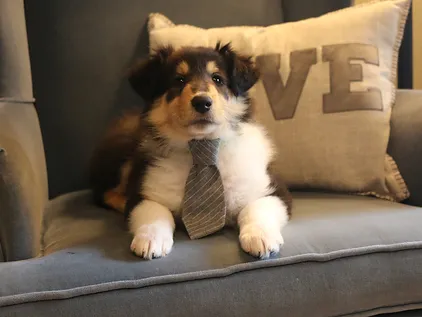What is the color of the upholstered chair?
Please provide a comprehensive answer based on the visual information in the image.

The caption describes the chair as 'soft, gray upholstered', indicating that the chair is gray in color.